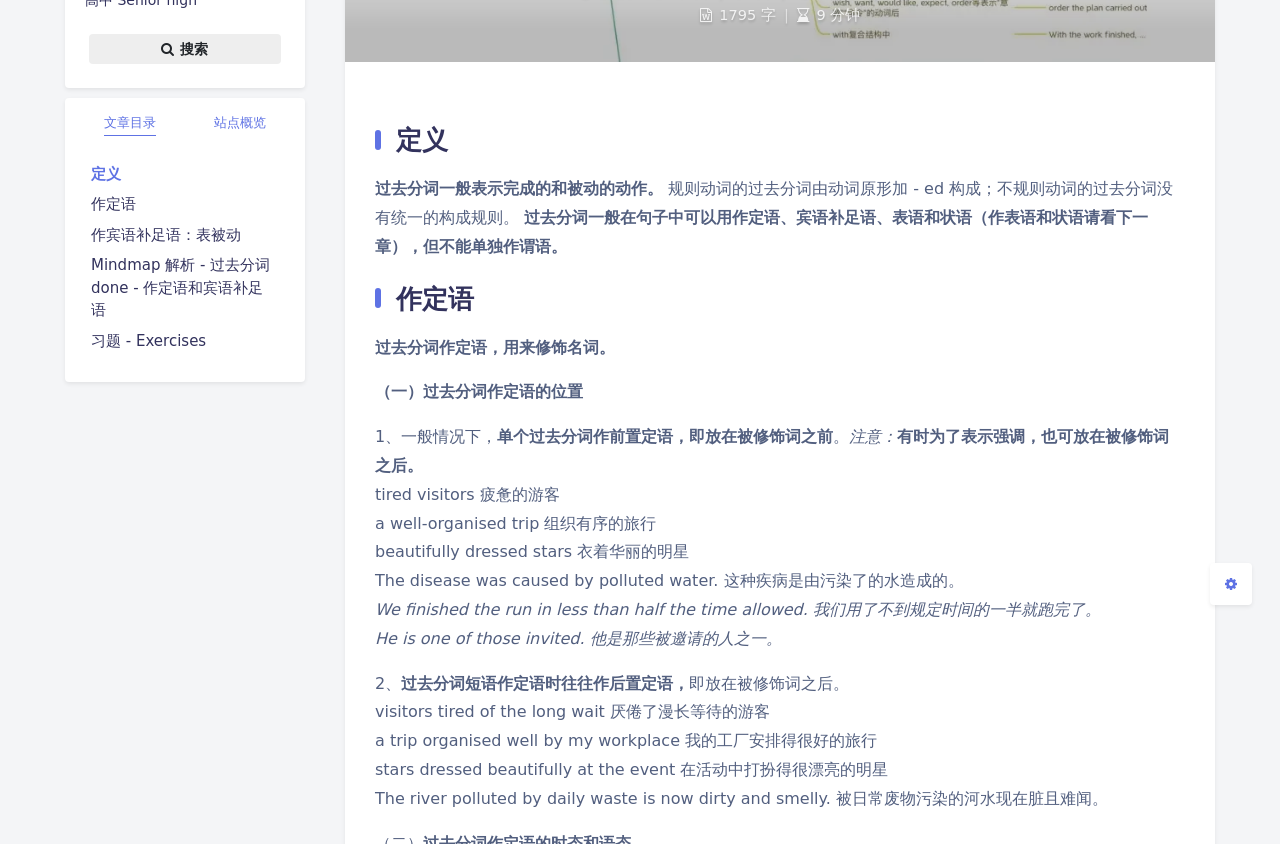Determine the bounding box for the UI element as described: "文章目录". The coordinates should be represented as four float numbers between 0 and 1, formatted as [left, top, right, bottom].

[0.081, 0.136, 0.122, 0.161]